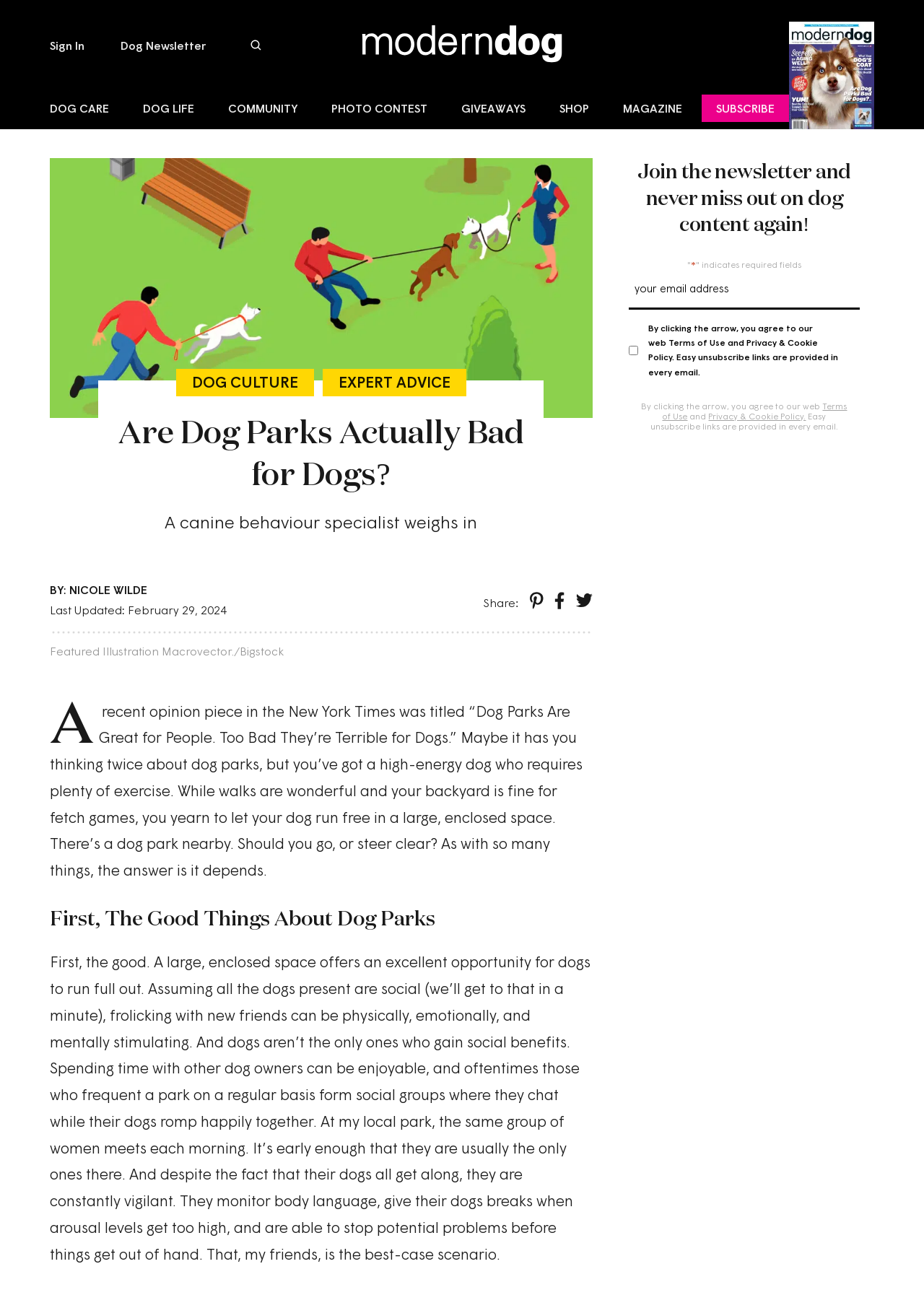Who is the author of the article?
Based on the image, answer the question with a single word or brief phrase.

NICOLE WILDE